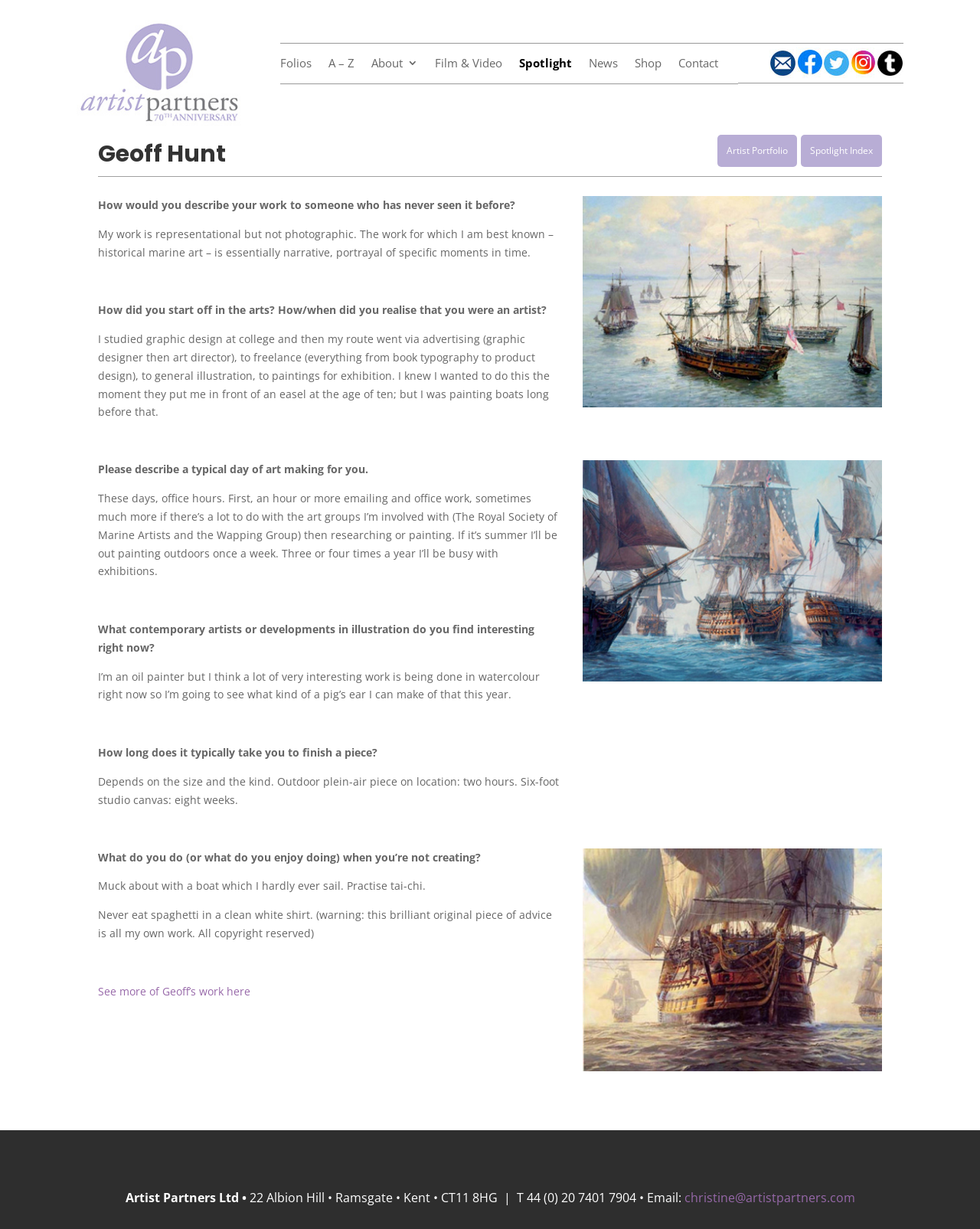What is the name of the artist?
Please utilize the information in the image to give a detailed response to the question.

The name of the artist is mentioned in the heading 'Geoff Hunt' on the webpage, which is a prominent element on the page.